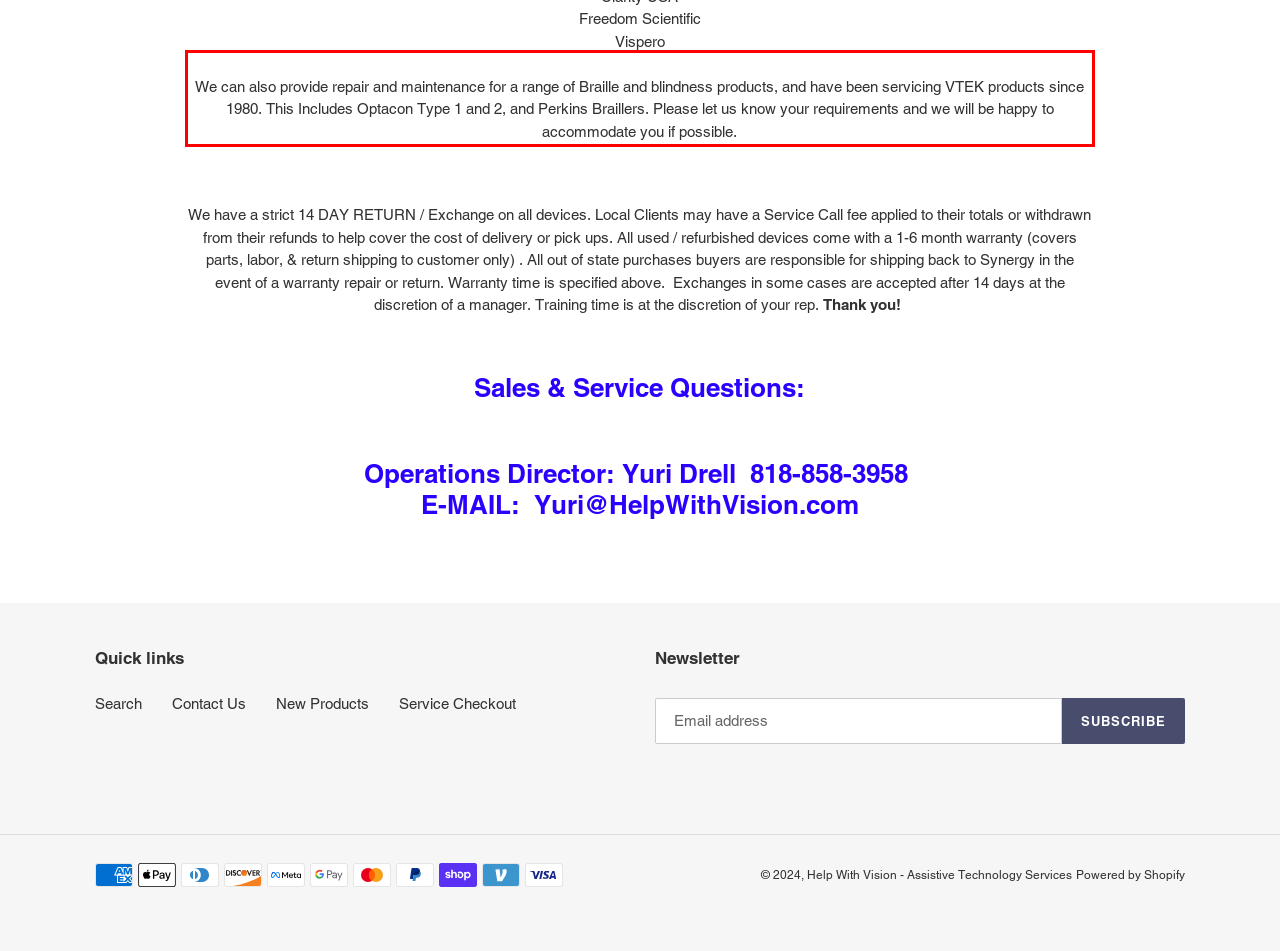Extract and provide the text found inside the red rectangle in the screenshot of the webpage.

We can also provide repair and maintenance for a range of Braille and blindness products, and have been servicing VTEK products since 1980. This Includes Optacon Type 1 and 2, and Perkins Braillers. Please let us know your requirements and we will be happy to accommodate you if possible.